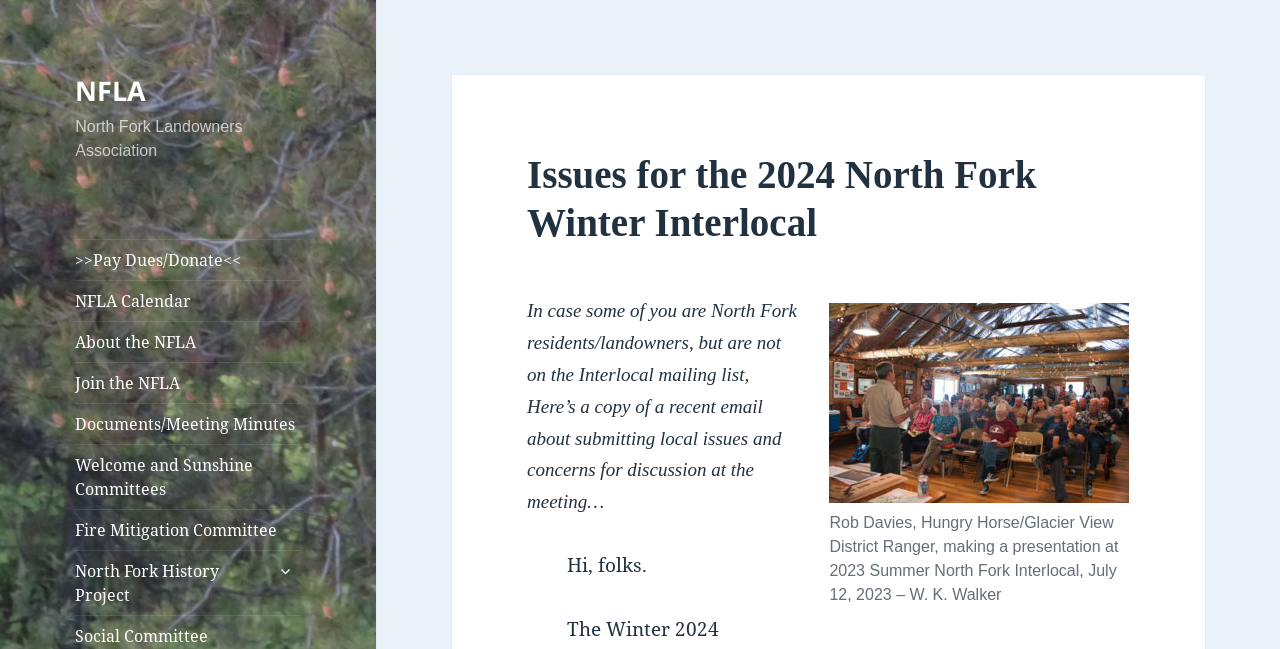Give a detailed account of the webpage.

The webpage appears to be related to the North Fork Landowners Association (NFLA) and specifically focuses on issues for the 2024 North Fork Winter Interlocal. 

At the top left, there is a link to the NFLA website, accompanied by a brief description of the organization. Below this, there are several links to various pages, including ">>Pay Dues/Donate<<", "NFLA Calendar", "About the NFLA", "Join the NFLA", "Documents/Meeting Minutes", "Welcome and Sunshine Committees", "Fire Mitigation Committee", and "North Fork History Project". These links are aligned vertically and take up a significant portion of the left side of the page.

To the right of these links, there is a button to expand a child menu, which is currently not expanded. Above this button, there is a heading that reads "Issues for the 2024 North Fork Winter Interlocal". 

Below the heading, there is an image of Rob Davies, the Hungry Horse/Glacier View District Ranger, making a presentation at the 2023 Summer North Fork Interlocal. The image is accompanied by a caption that provides more context about the event.

Underneath the image, there is a block of text that discusses submitting local issues and concerns for discussion at the meeting. The text appears to be an excerpt from an email and is addressed to "folks".